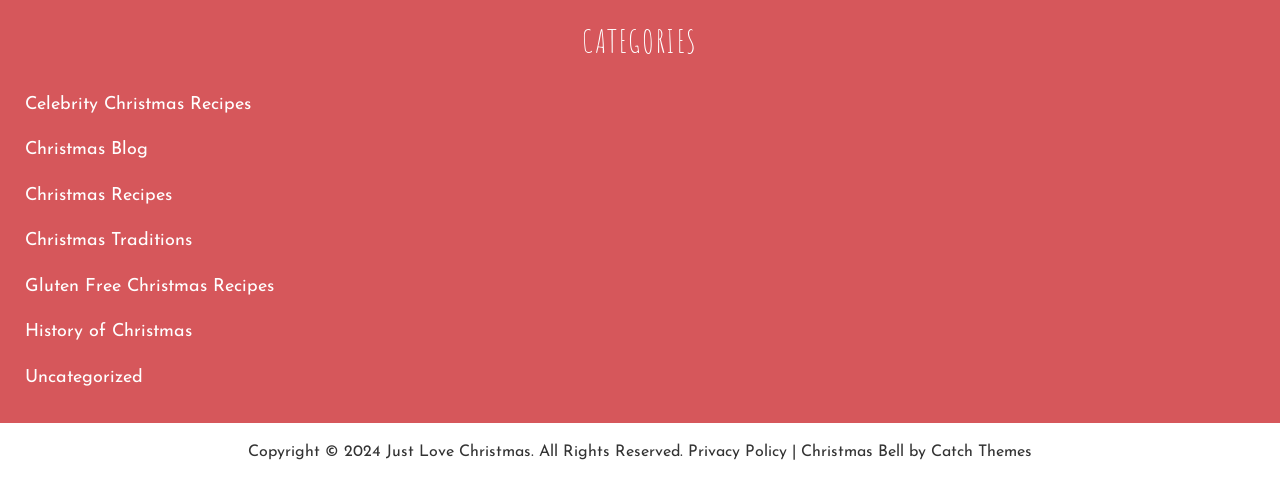Please determine the bounding box coordinates of the element's region to click for the following instruction: "Read Christmas Blog".

[0.02, 0.279, 0.116, 0.345]